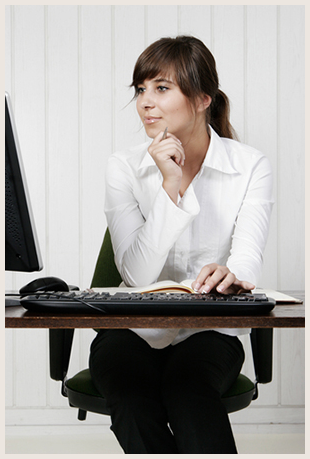Interpret the image and provide an in-depth description.

The image features a focused young woman sitting at a desk, engaged with her computer. She has shoulder-length brown hair and is dressed in a white blouse, thoughtfully resting her chin on her hand while looking at the screen, hinting at concentration or contemplation. The workspace is minimalistic, with a desktop monitor, a keyboard, and a notepad visible, suggesting she's involved in a task that may relate to her studies or work in medical coding. This aligns with the context of a training program, possibly reflecting the environment of someone pursuing a career in medical coding, as mentioned in related content. The background is a light-colored wall, complementing the professional yet relaxed atmosphere of the setting.